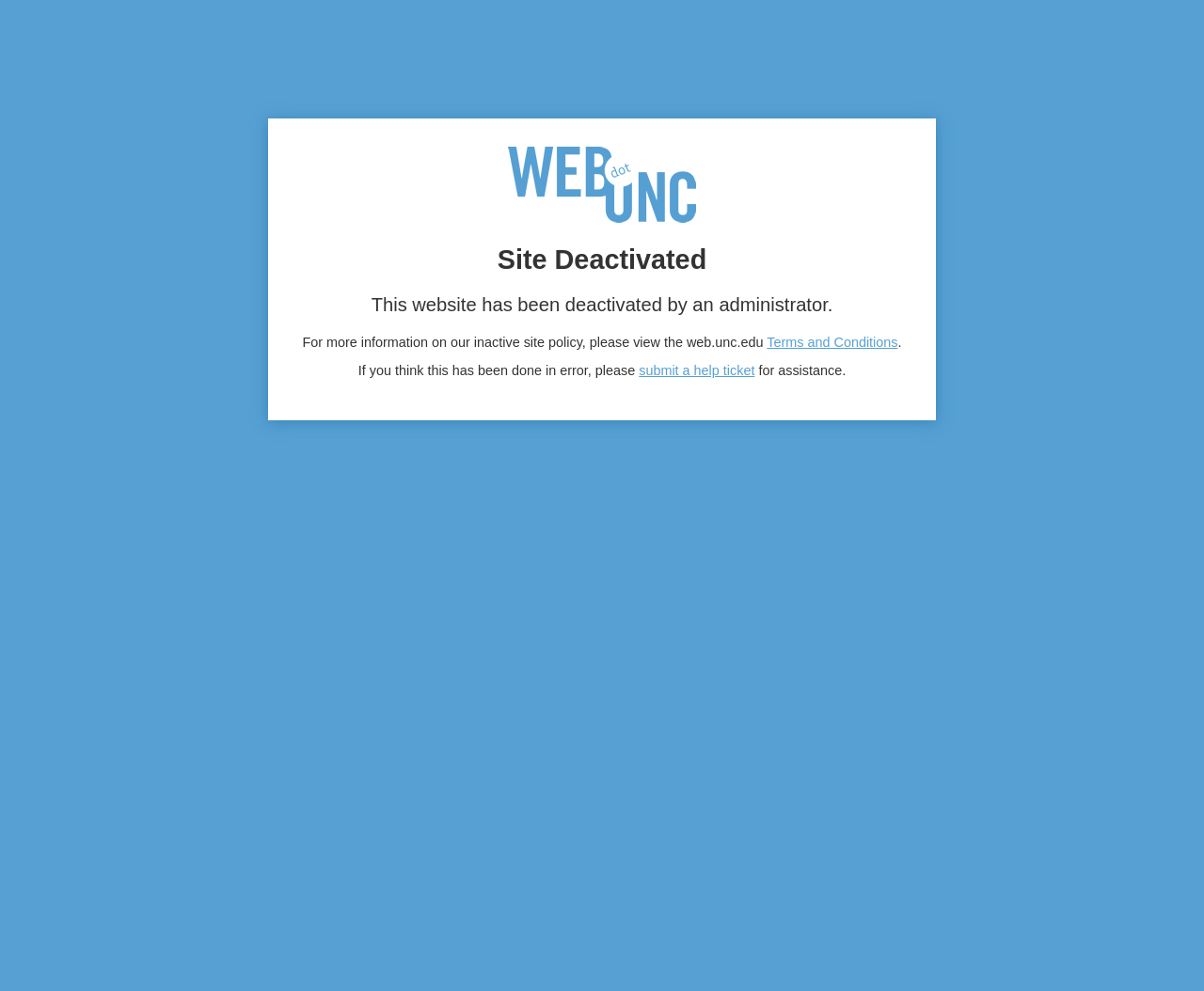Using the description: "Terms and Conditions", identify the bounding box of the corresponding UI element in the screenshot.

[0.637, 0.338, 0.746, 0.353]